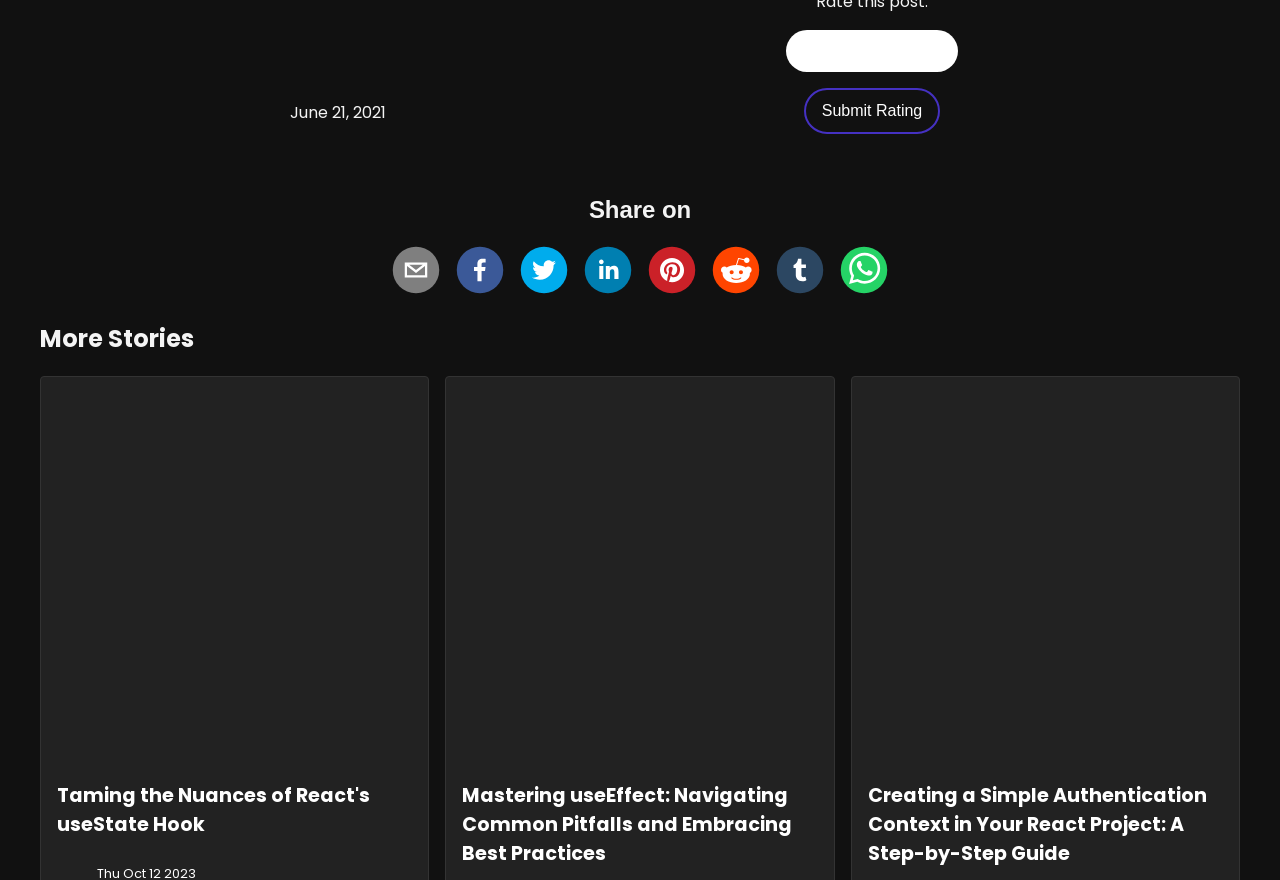Determine the bounding box coordinates of the element that should be clicked to execute the following command: "Read about Taming the Nuances of React's useState Hook".

[0.045, 0.887, 0.322, 0.953]